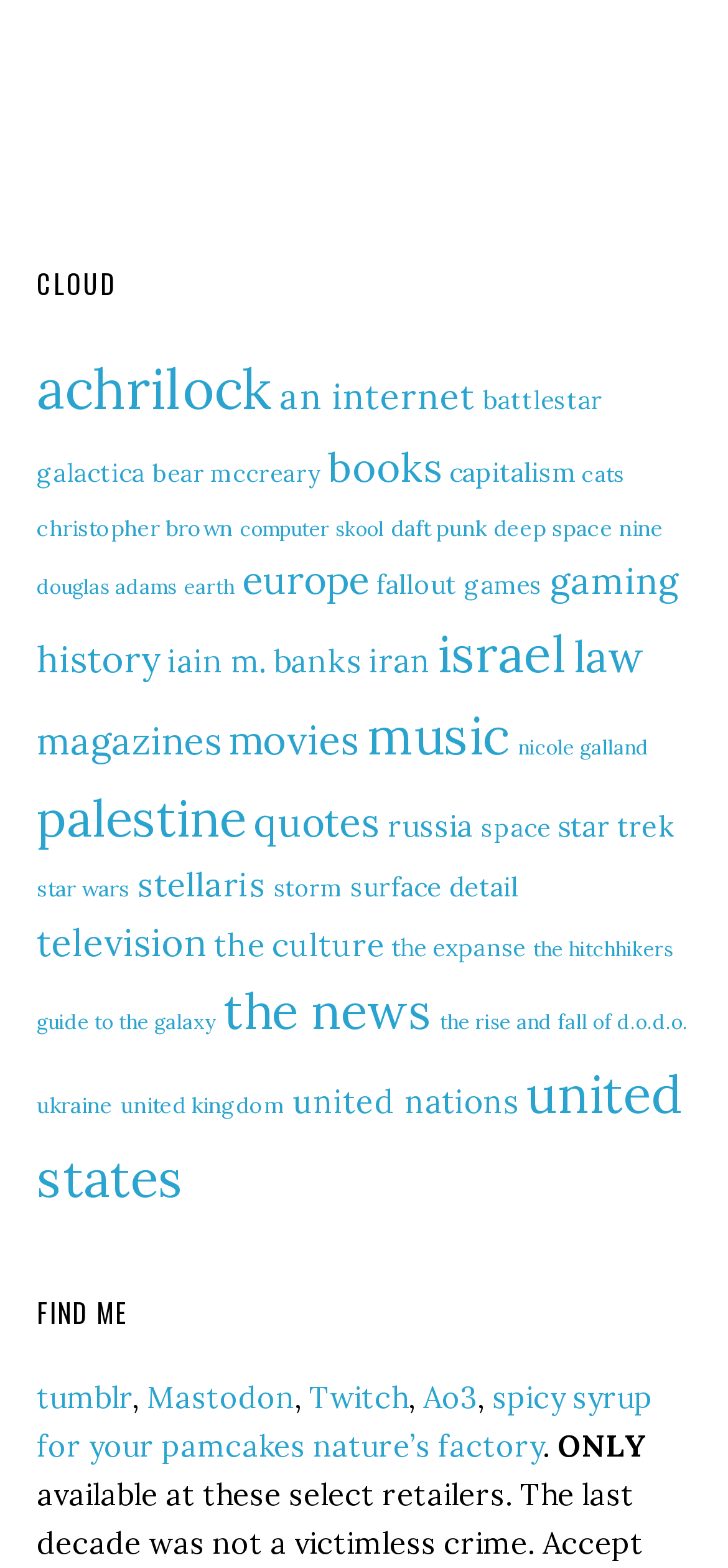What is the category with the most items? From the image, respond with a single word or brief phrase.

music